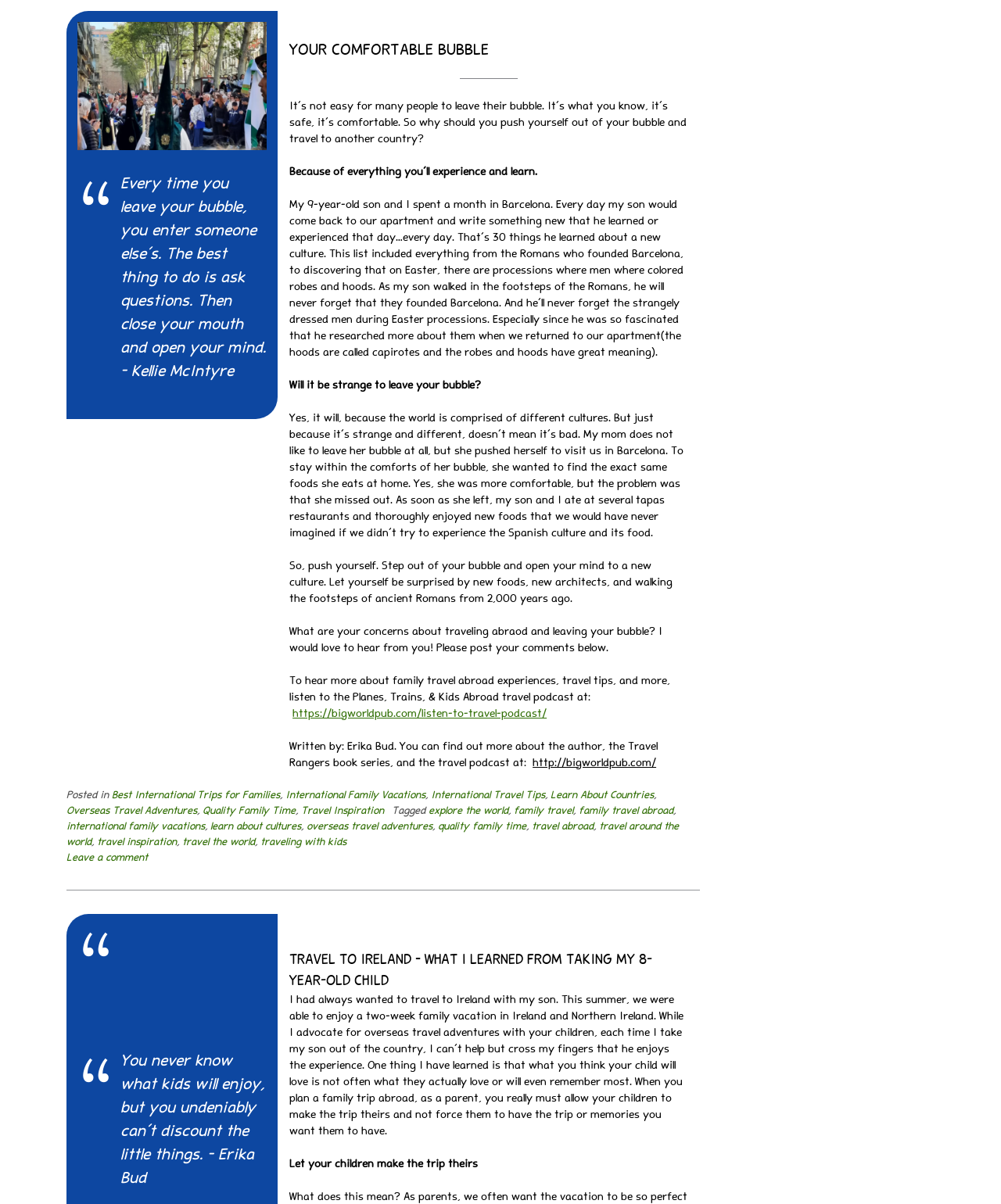Locate the bounding box coordinates of the segment that needs to be clicked to meet this instruction: "Click the link to listen to the travel podcast".

[0.292, 0.589, 0.546, 0.598]